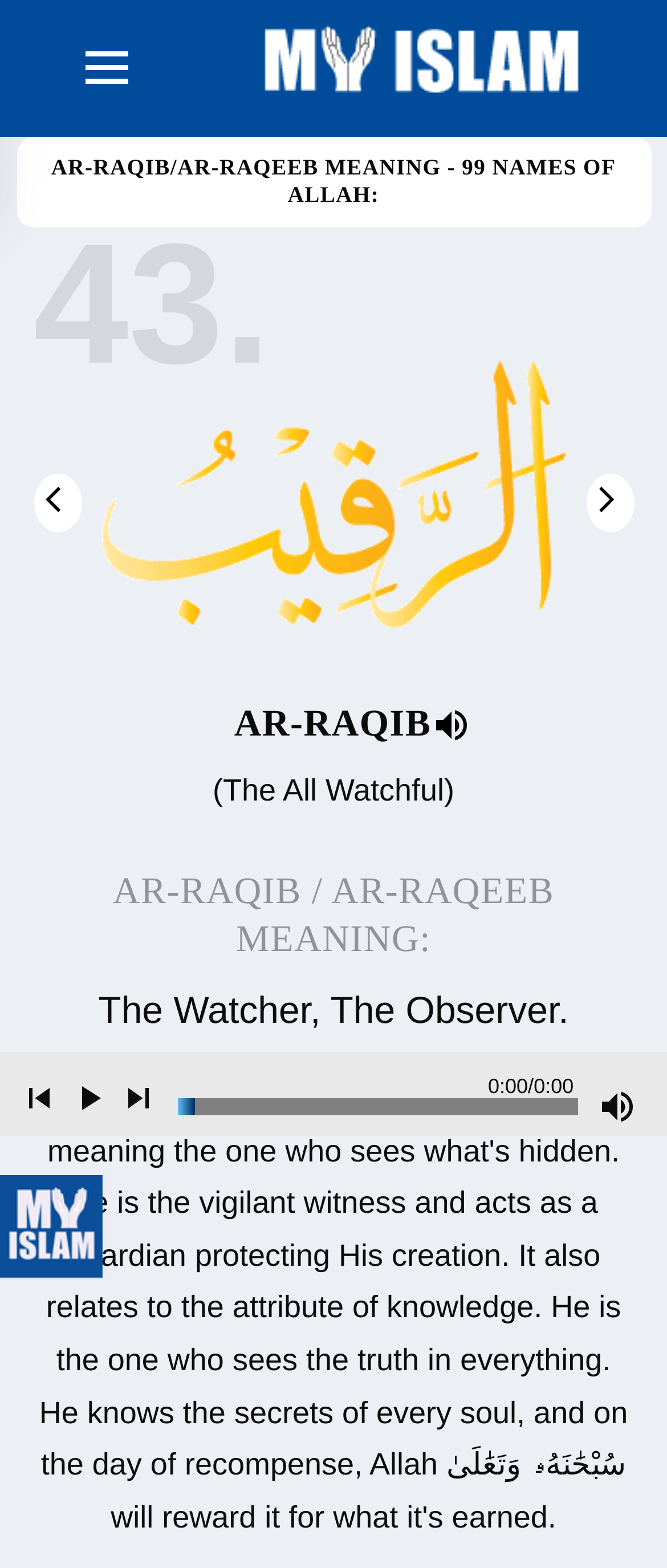Provide a thorough description of the webpage's content and layout.

This webpage is about the 43rd name of Allah, Ar-Raqib, which means "The Watchful One". At the top, there is a logo of "My Islam" on the right side, with a link to it. Below the logo, there is a heading that reads "AR-RAQIB/AR-RAQEEB MEANING - 99 NAMES OF ALLAH". 

To the right of the heading, there is a small text "43." indicating the name's position in the 99 names of Allah. Next to the text, there are two arrow icons, one pointing back and one pointing forward, which are likely used for navigation. 

Below these elements, there is a beautiful Arabic calligraphy of the name "Ar-Raqib" with a heading above it that reads "AR-RAQIB". The heading is followed by a subtitle "(The All Watchful)". 

Further down, there is another heading "AR-RAQIB / AR-RAQEEB MEANING:" with a text below it that explains the meaning of the name as "The Watcher, The Observer." 

On the top left, there are navigation links with chevron icons, and a text "AR-RAQIB" in between them. At the bottom, there is a media player with controls such as skip previous, play, skip next, and volume up. The current time of the media is displayed as "0:00". There is also a small image on the left side of the media player, but its content is not specified.